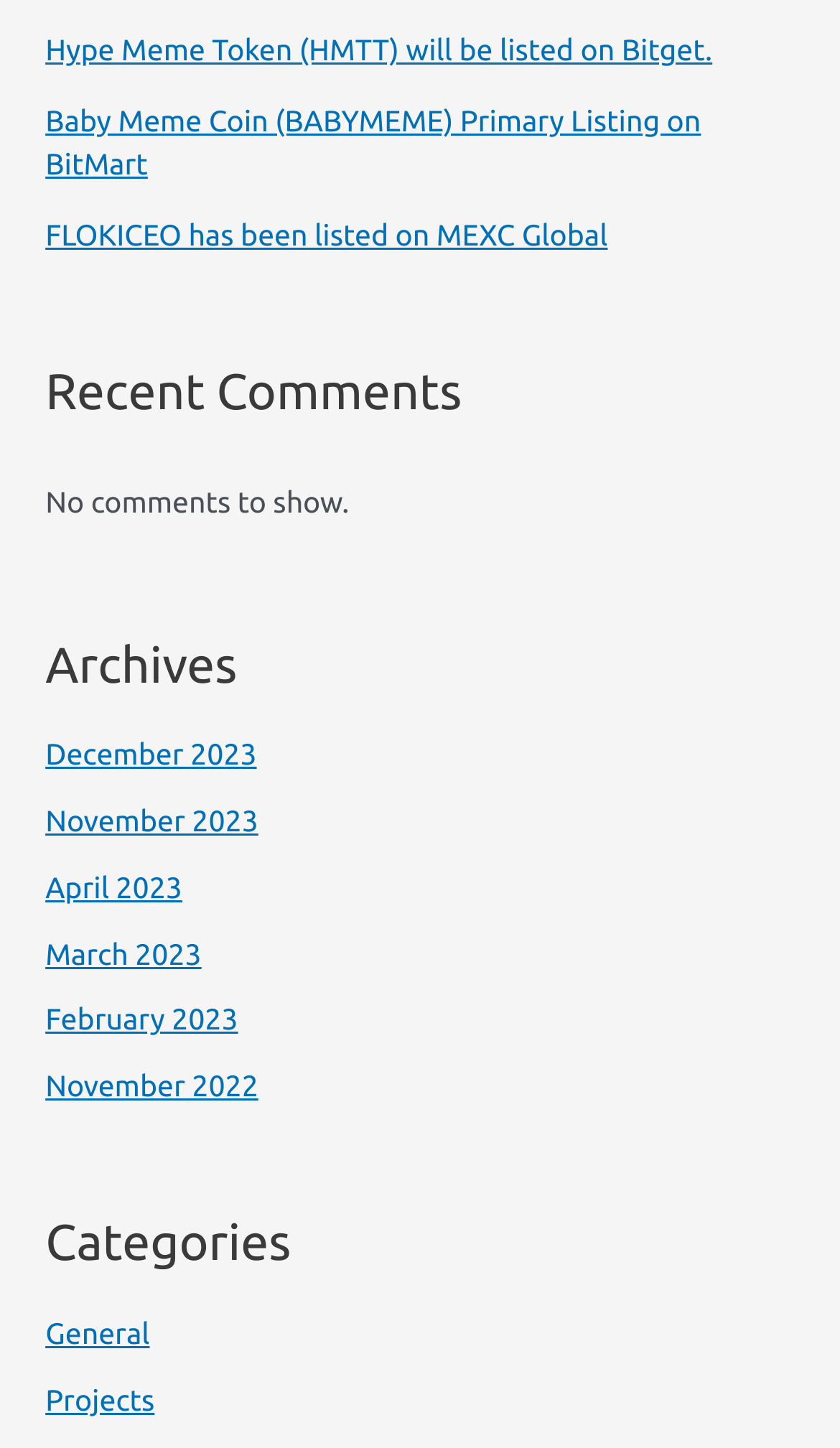Please determine the bounding box coordinates of the section I need to click to accomplish this instruction: "Browse December 2023 archives".

[0.054, 0.509, 0.306, 0.533]